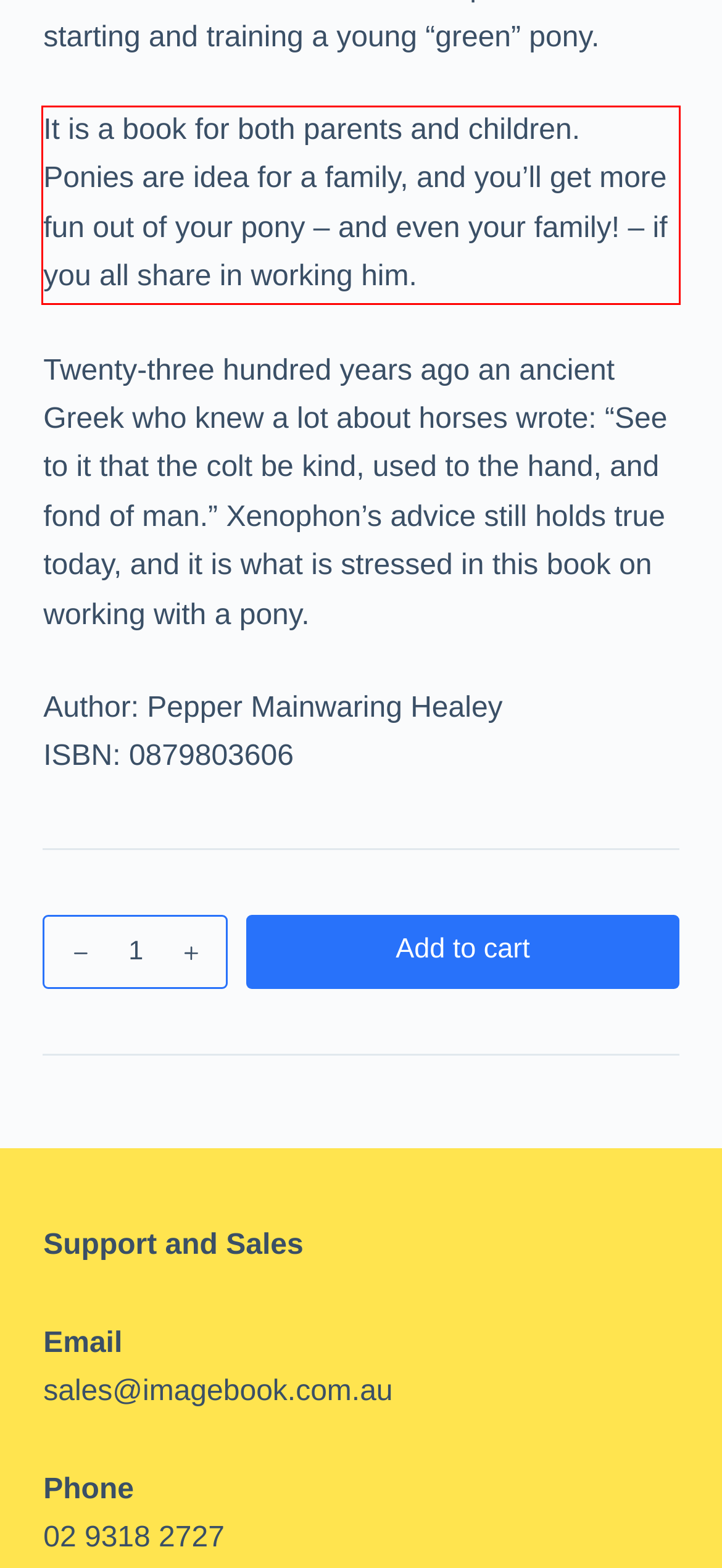The screenshot you have been given contains a UI element surrounded by a red rectangle. Use OCR to read and extract the text inside this red rectangle.

It is a book for both parents and children. Ponies are idea for a family, and you’ll get more fun out of your pony – and even your family! – if you all share in working him.